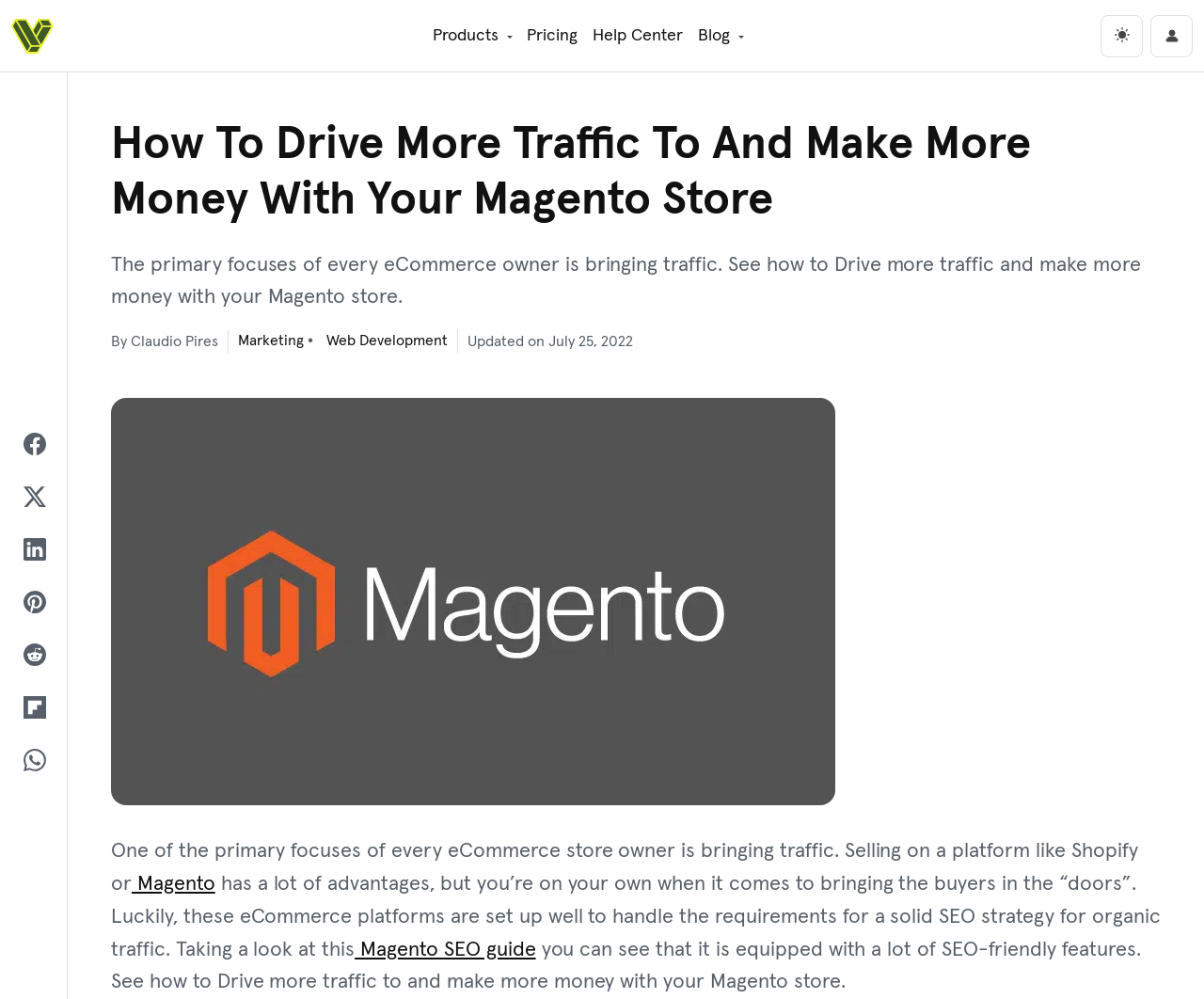What platform is the webpage discussing? Please answer the question using a single word or phrase based on the image.

Magento